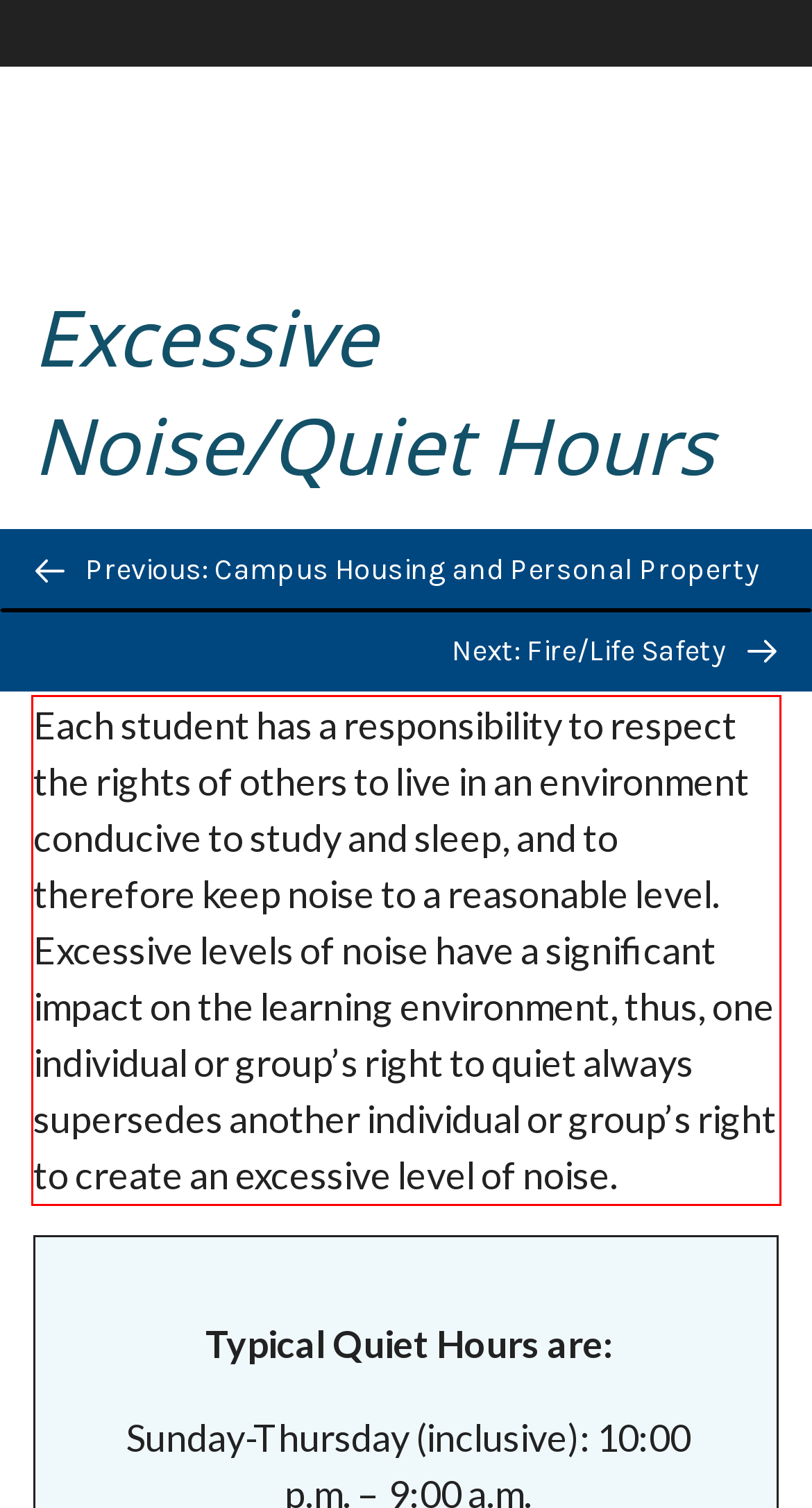Given a webpage screenshot, locate the red bounding box and extract the text content found inside it.

Each student has a responsibility to respect the rights of others to live in an environment conducive to study and sleep, and to therefore keep noise to a reasonable level. Excessive levels of noise have a significant impact on the learning environment, thus, one individual or group’s right to quiet always supersedes another individual or group’s right to create an excessive level of noise.